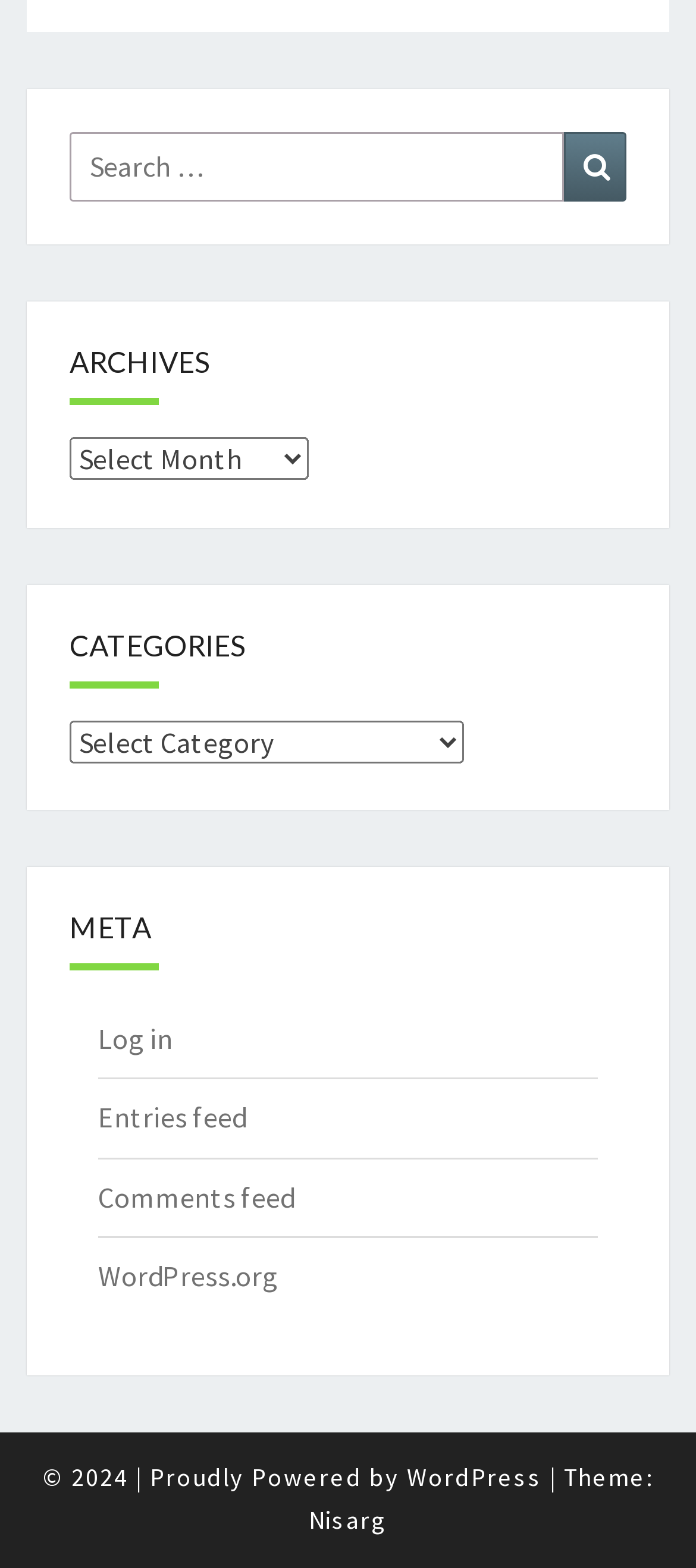What is the copyright year of the website?
Relying on the image, give a concise answer in one word or a brief phrase.

2024